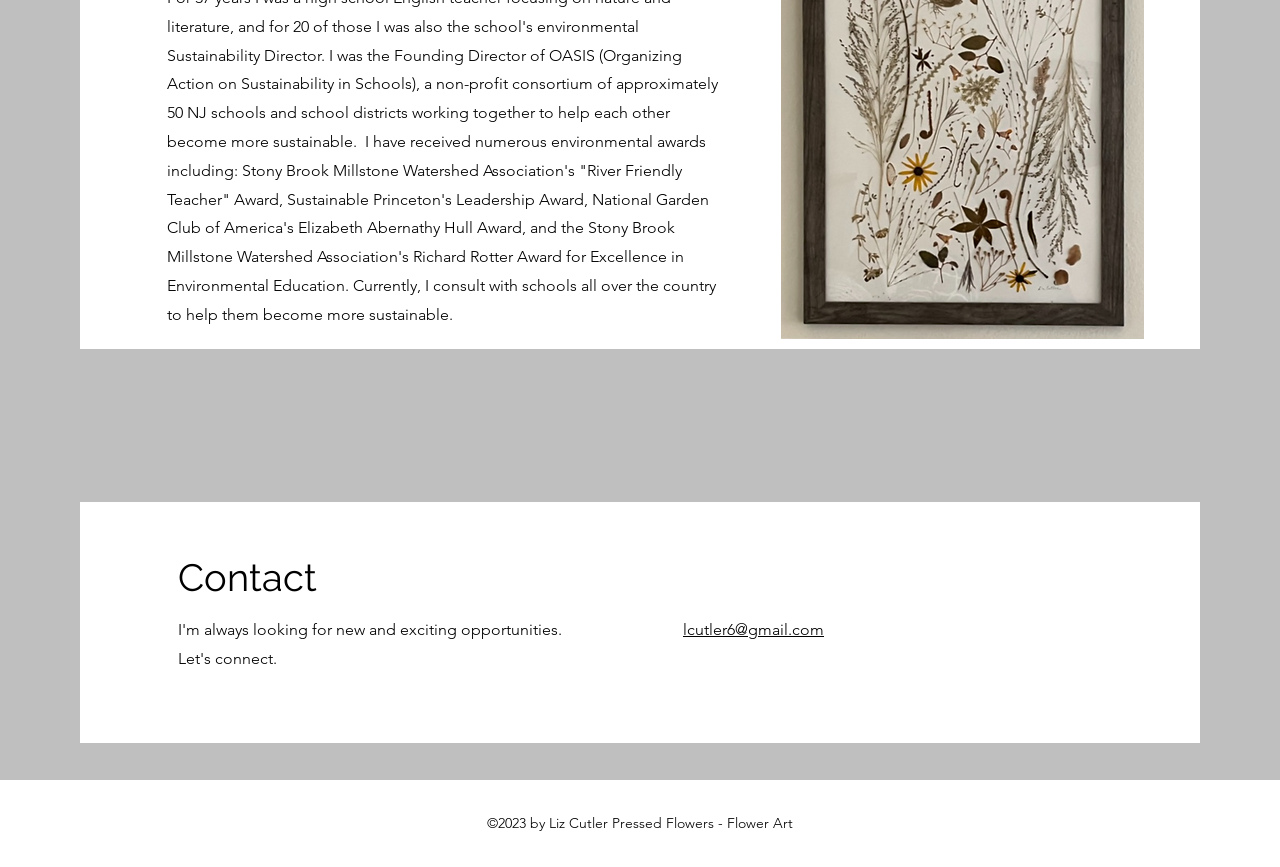Extract the bounding box coordinates for the HTML element that matches this description: "lcutler6@gmail.com". The coordinates should be four float numbers between 0 and 1, i.e., [left, top, right, bottom].

[0.534, 0.715, 0.644, 0.737]